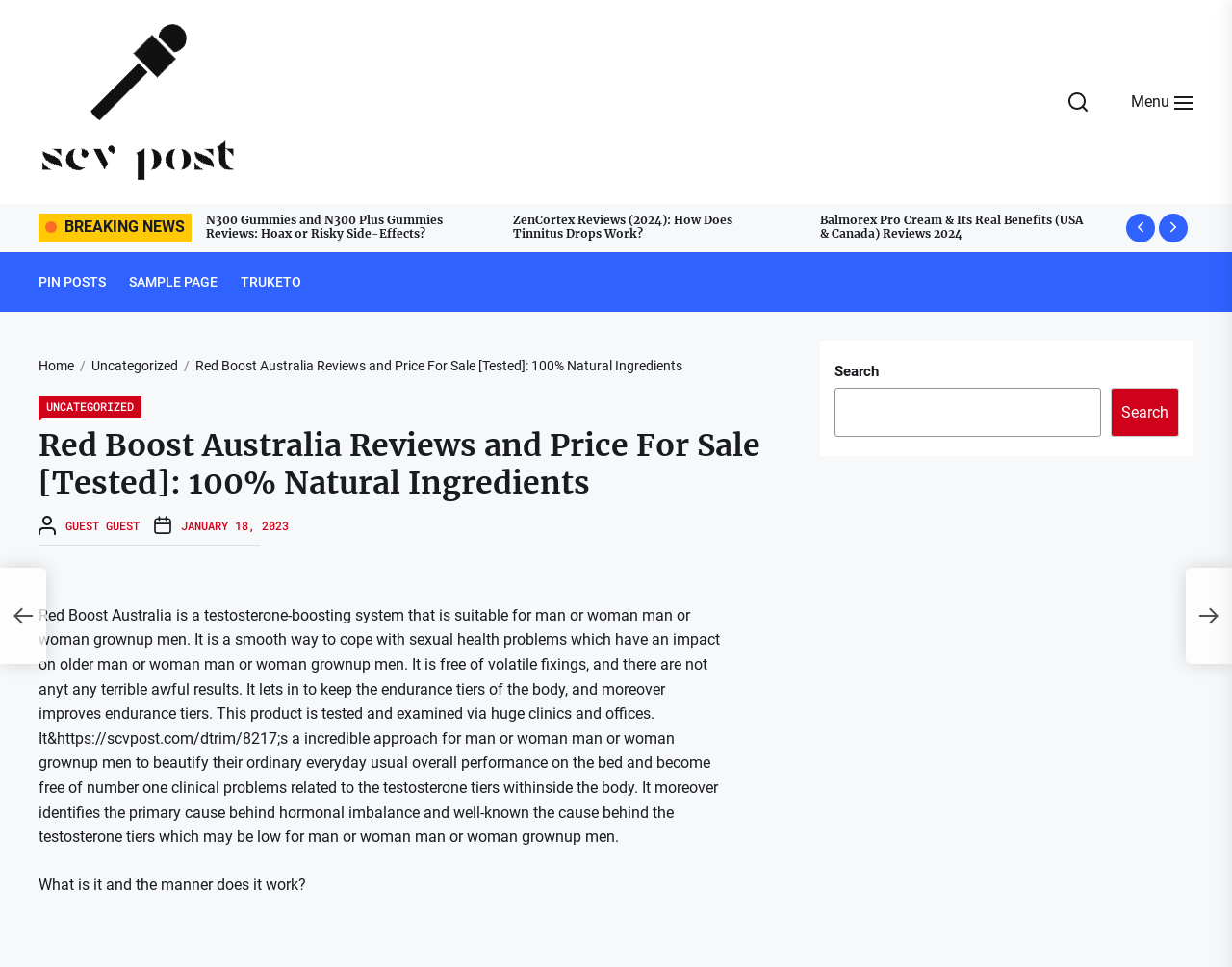Please find the bounding box coordinates for the clickable element needed to perform this instruction: "Click on the PIN POSTS link".

[0.031, 0.281, 0.086, 0.303]